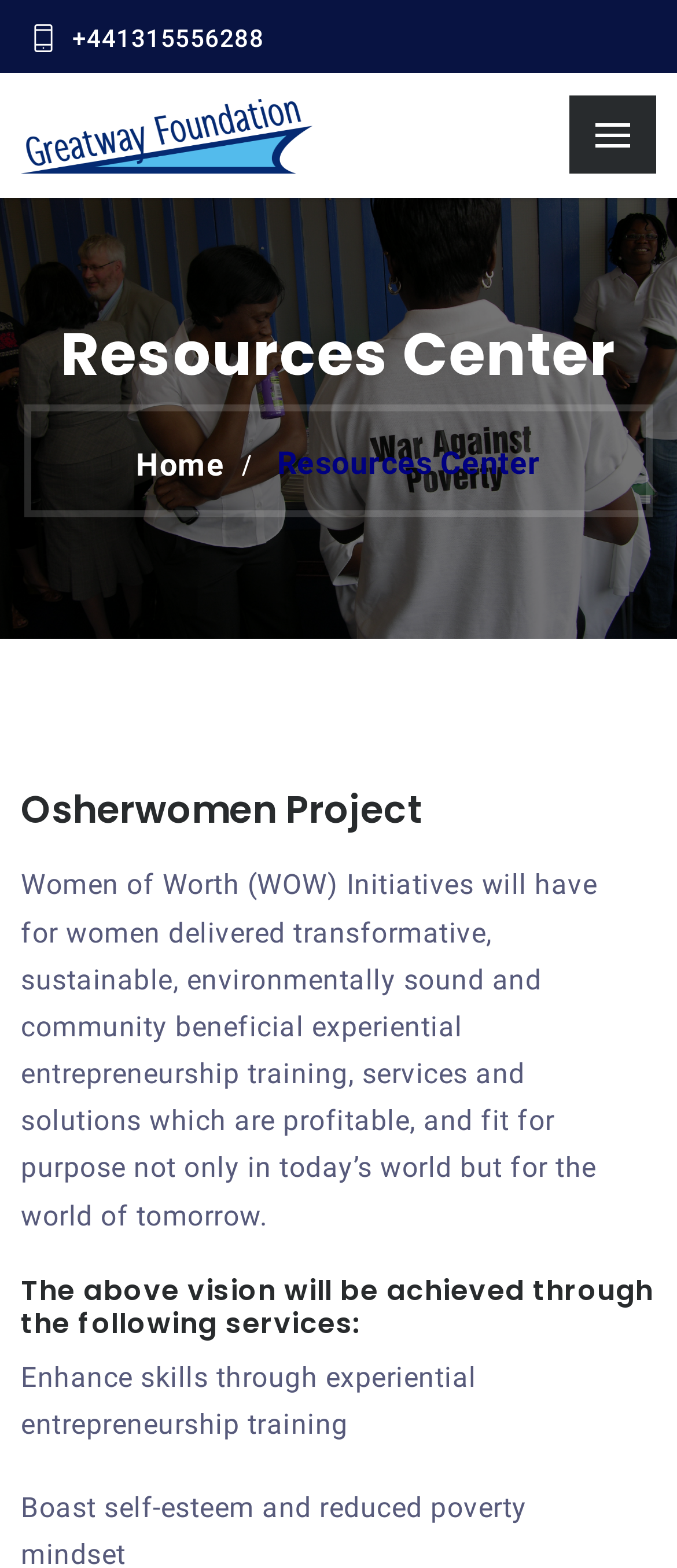Bounding box coordinates are specified in the format (top-left x, top-left y, bottom-right x, bottom-right y). All values are floating point numbers bounded between 0 and 1. Please provide the bounding box coordinate of the region this sentence describes: Resources Center

[0.409, 0.283, 0.799, 0.307]